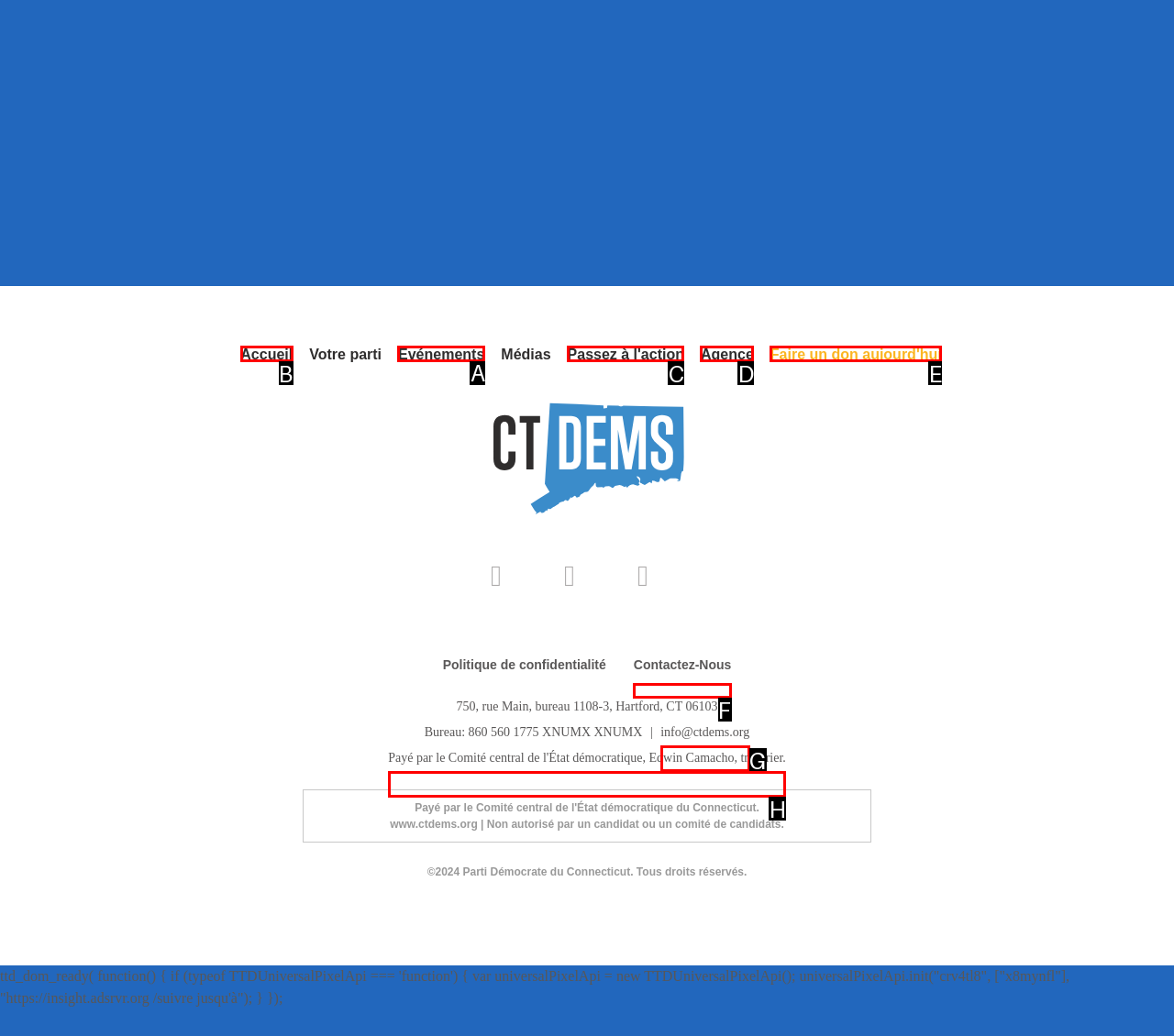Select the appropriate HTML element that needs to be clicked to execute the following task: Visit Événements page. Respond with the letter of the option.

A